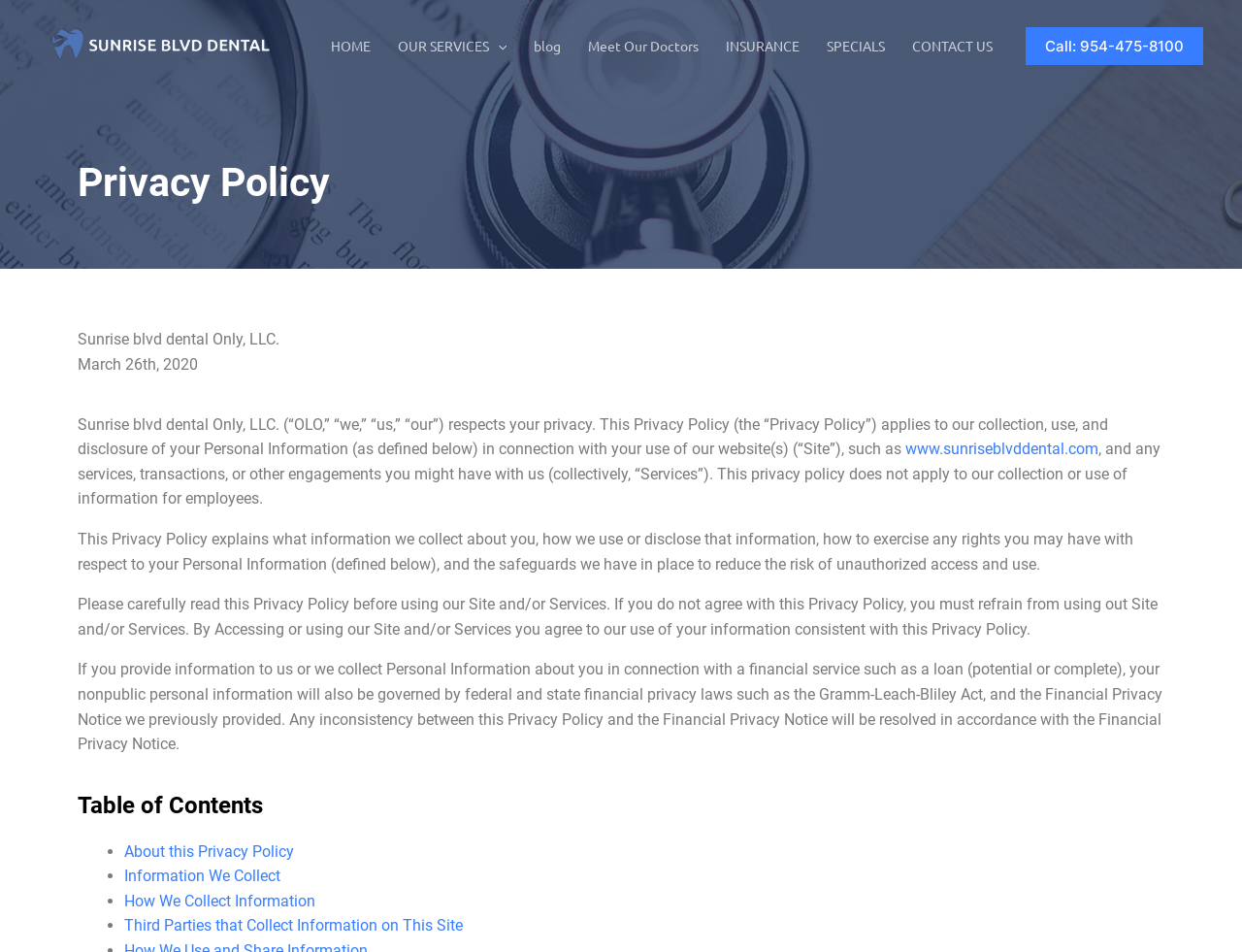What is the date mentioned in the webpage?
Please use the visual content to give a single word or phrase answer.

March 26th, 2020